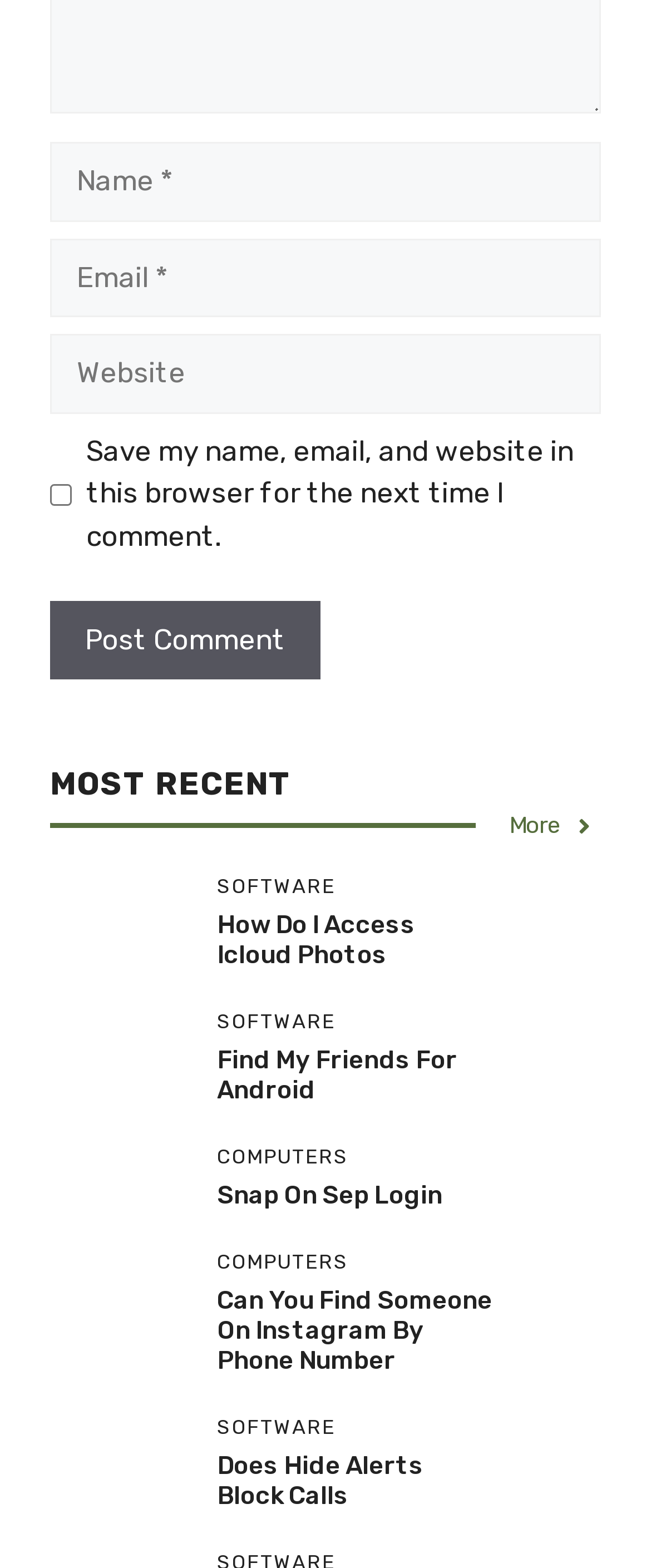Using the webpage screenshot and the element description parent_node: Comment name="url" placeholder="Website", determine the bounding box coordinates. Specify the coordinates in the format (top-left x, top-left y, bottom-right x, bottom-right y) with values ranging from 0 to 1.

[0.077, 0.213, 0.923, 0.264]